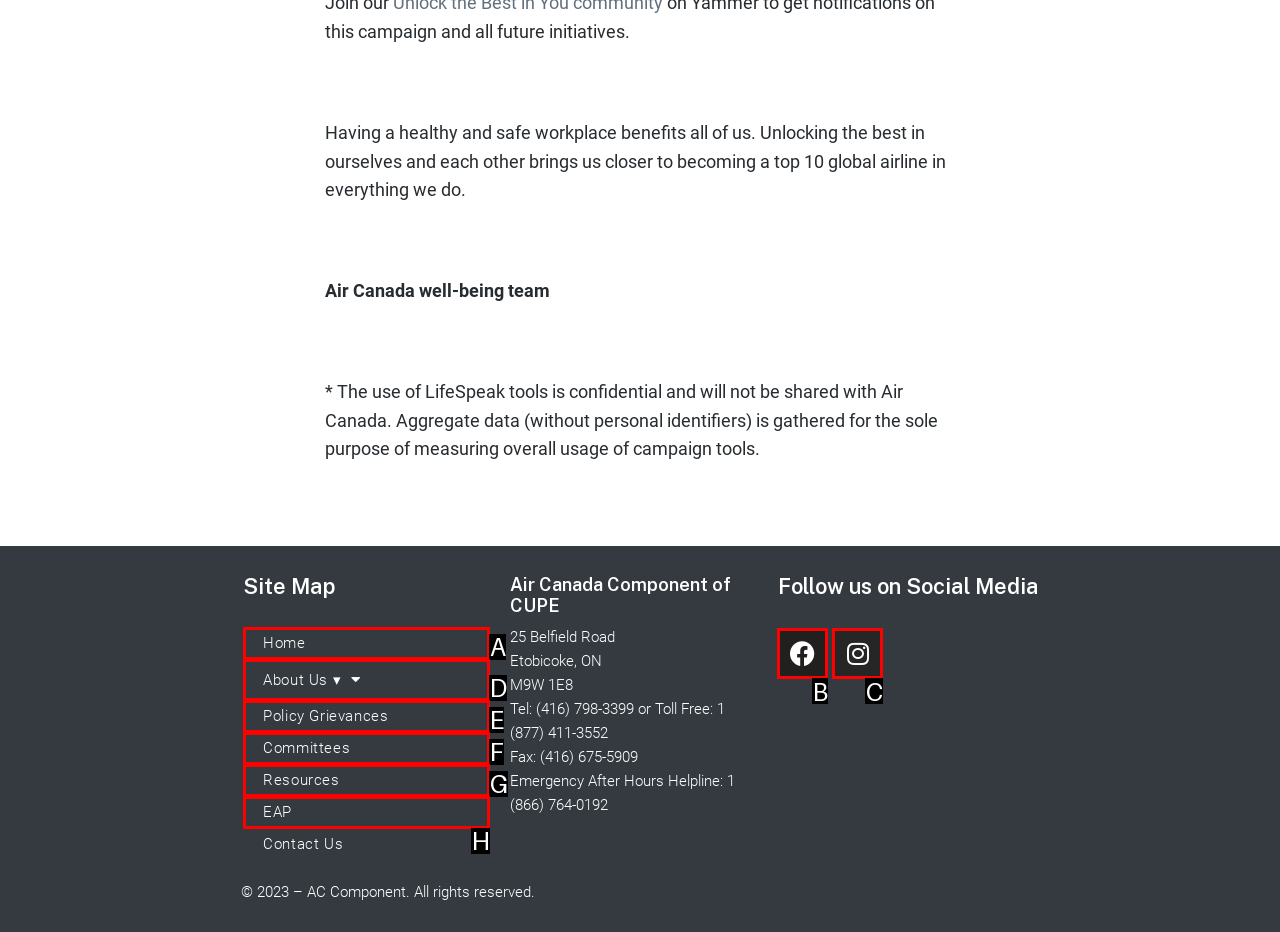Identify which option matches the following description: About Us ▾
Answer by giving the letter of the correct option directly.

D